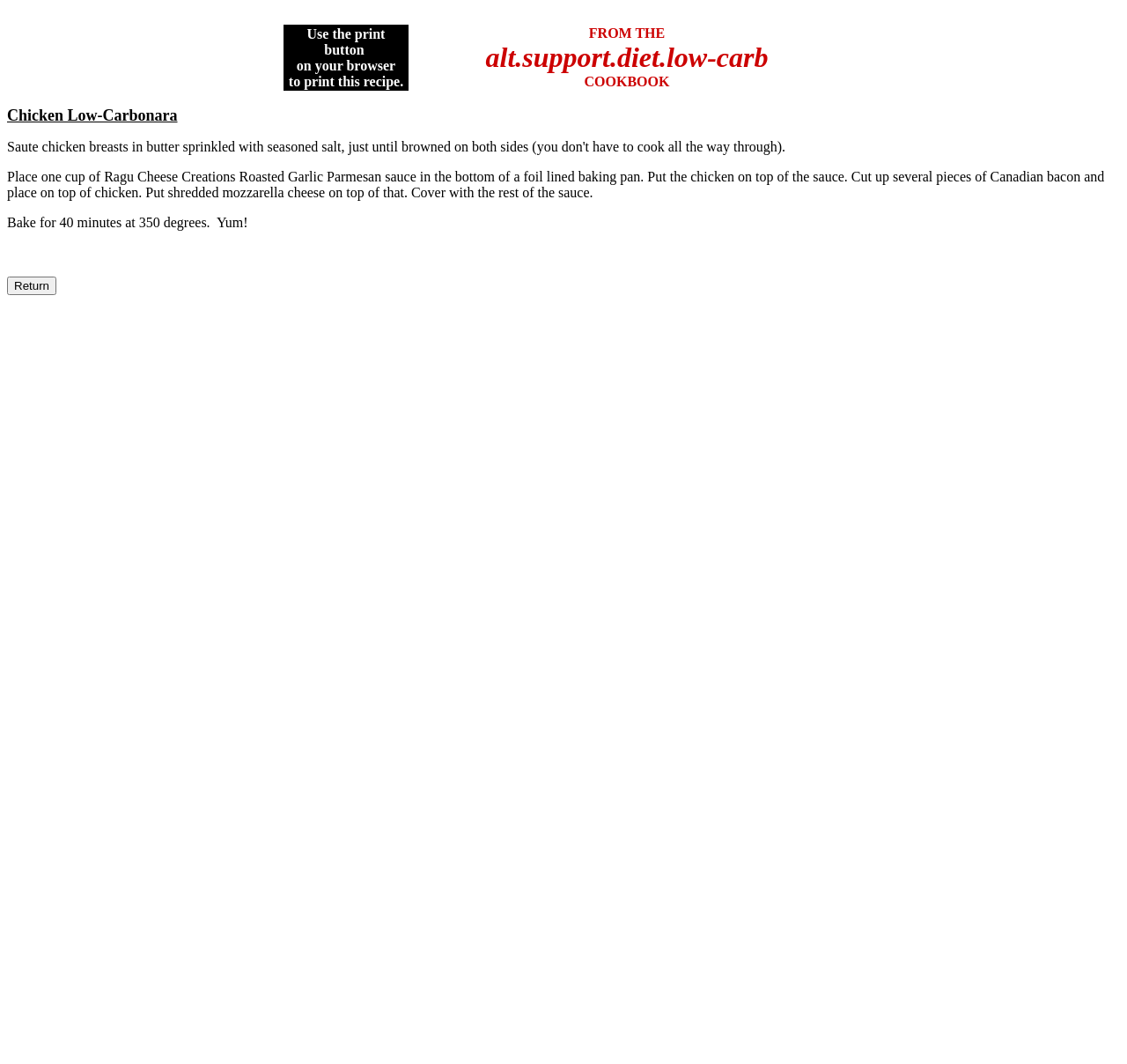Provide a thorough description of the webpage's content and layout.

This webpage appears to be a recipe page, specifically for "Chicken Low-Carbonara". At the top, there is a small, non-descriptive text element. Below it, there is a table with two columns, taking up about half of the page's width. The table contains two cells, one with the text "Use the print button on your browser to print this recipe." and the other with the text "FROM THE alt.support.diet.low-carb COOKBOOK".

To the right of the table, there is a large block of text that serves as the recipe's instructions. The text is divided into three paragraphs. The first paragraph describes the preparation of the dish, including the use of Ragu Cheese Creations Roasted Garlic Parmesan sauce, chicken, Canadian bacon, and mozzarella cheese. The second paragraph is not present, and the third paragraph provides the baking instructions and a brief comment at the end.

Below the recipe instructions, there is a "Return" button, which is positioned near the top-left corner of the page. At the very bottom of the page, there is another small, non-descriptive text element.